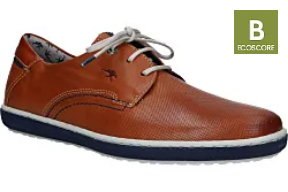Generate an in-depth description of the visual content.

This image showcases a stylish pair of men's shoes from the brand FLUCHOS, specifically the "PEAGASO" model, presented in a warm chestnut brown color. The shoes feature a casual yet sophisticated design, characterized by a textured surface and contrasting white stitching along the edges. They are equipped with traditional lace-up closures for a secure fit, complemented by decorative accents on the sides. 

Additionally, the shoes are highlighted by an eco-score rating of 'B', indicating their environmentally friendly attributes. The background of the image is kept neutral, allowing the shoe's details to stand out prominently. This design makes it a versatile choice for both casual outings and more formal occasions. The price is displayed as 109.99€, reflecting its premium quality.